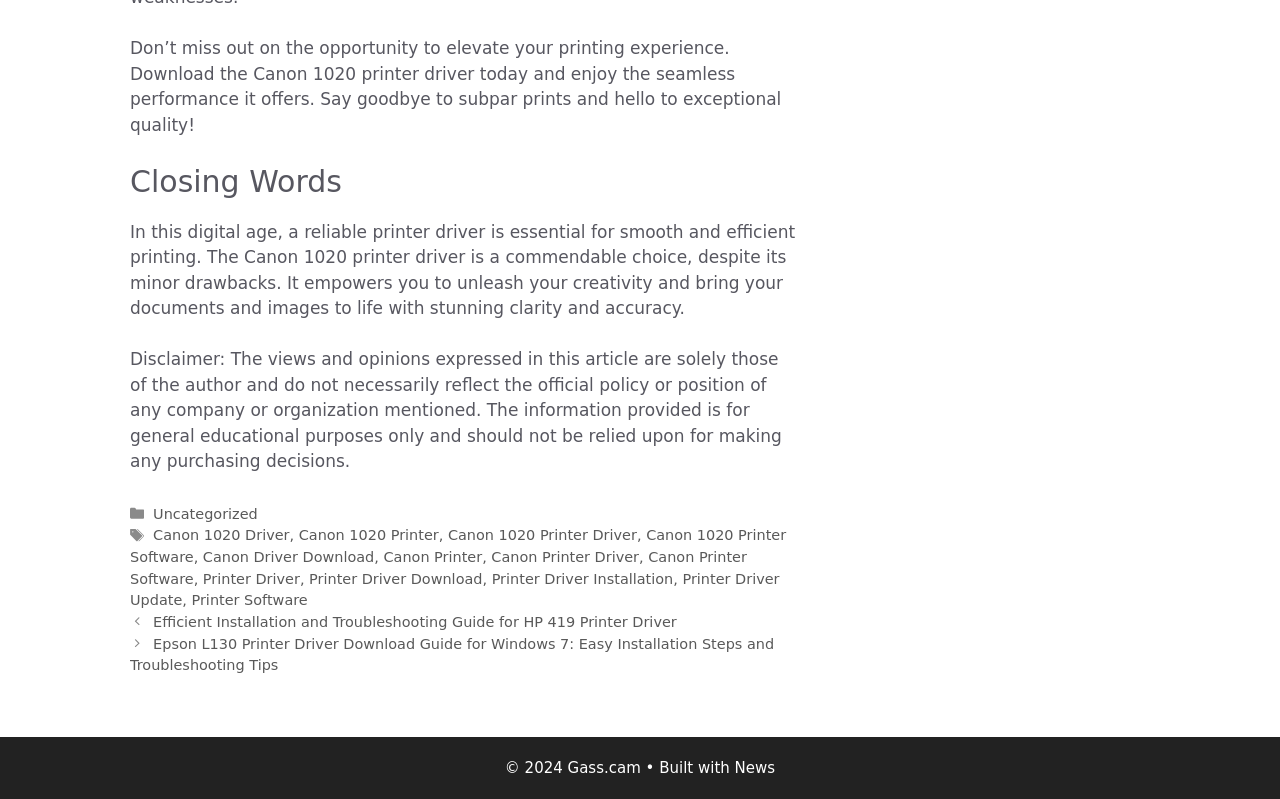Identify the bounding box coordinates for the UI element mentioned here: "Canon 1020 Printer". Provide the coordinates as four float values between 0 and 1, i.e., [left, top, right, bottom].

[0.233, 0.66, 0.343, 0.68]